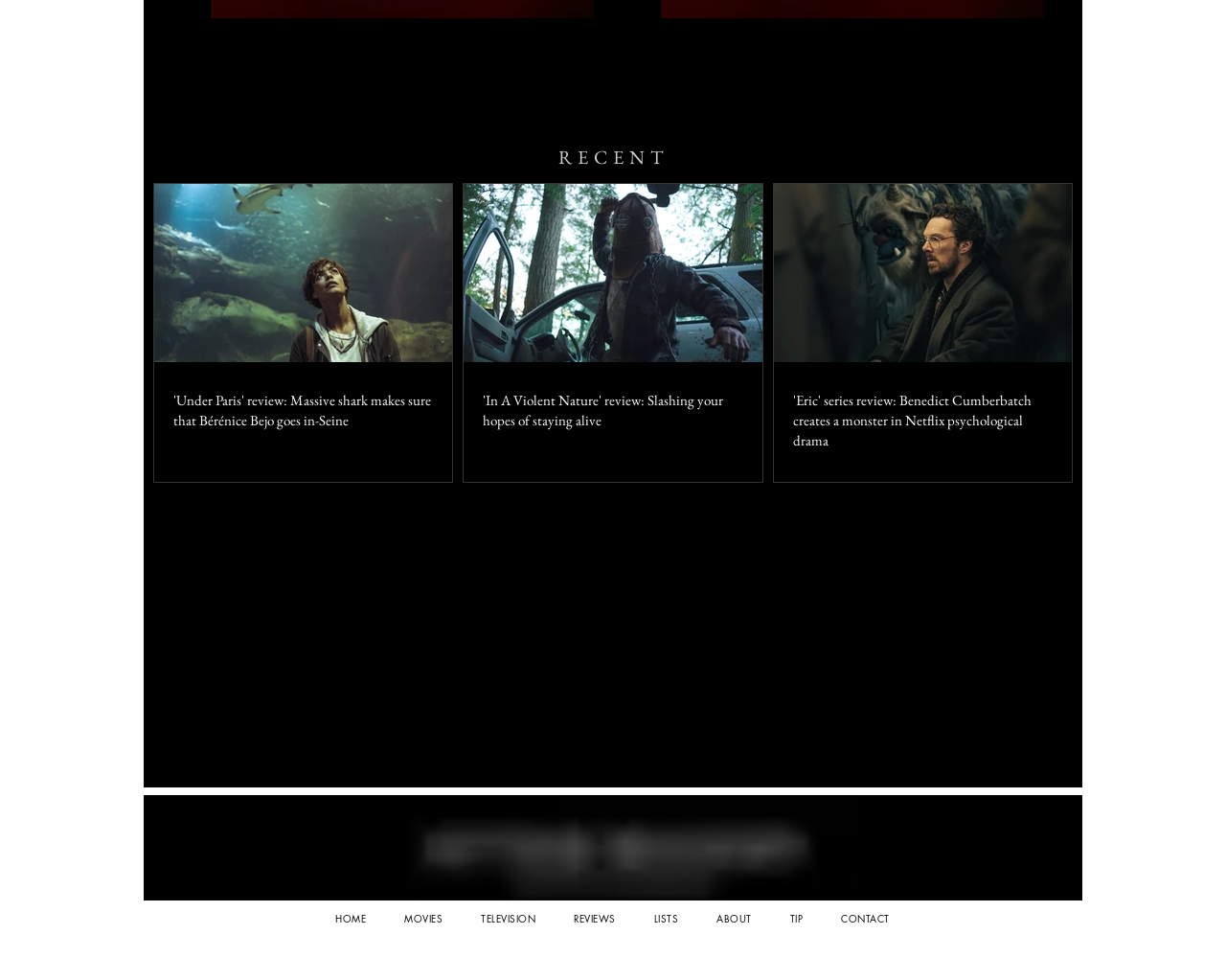What is the category of the post list?
Please use the image to provide an in-depth answer to the question.

Based on the webpage structure, I can see a heading 'RECENT' and a region 'Post list. Select a post to read.' which contains multiple generic elements with article titles and images. The titles of the articles, such as 'Under Paris' review and 'Eric' series review, suggest that the category of the post list is related to film and television.